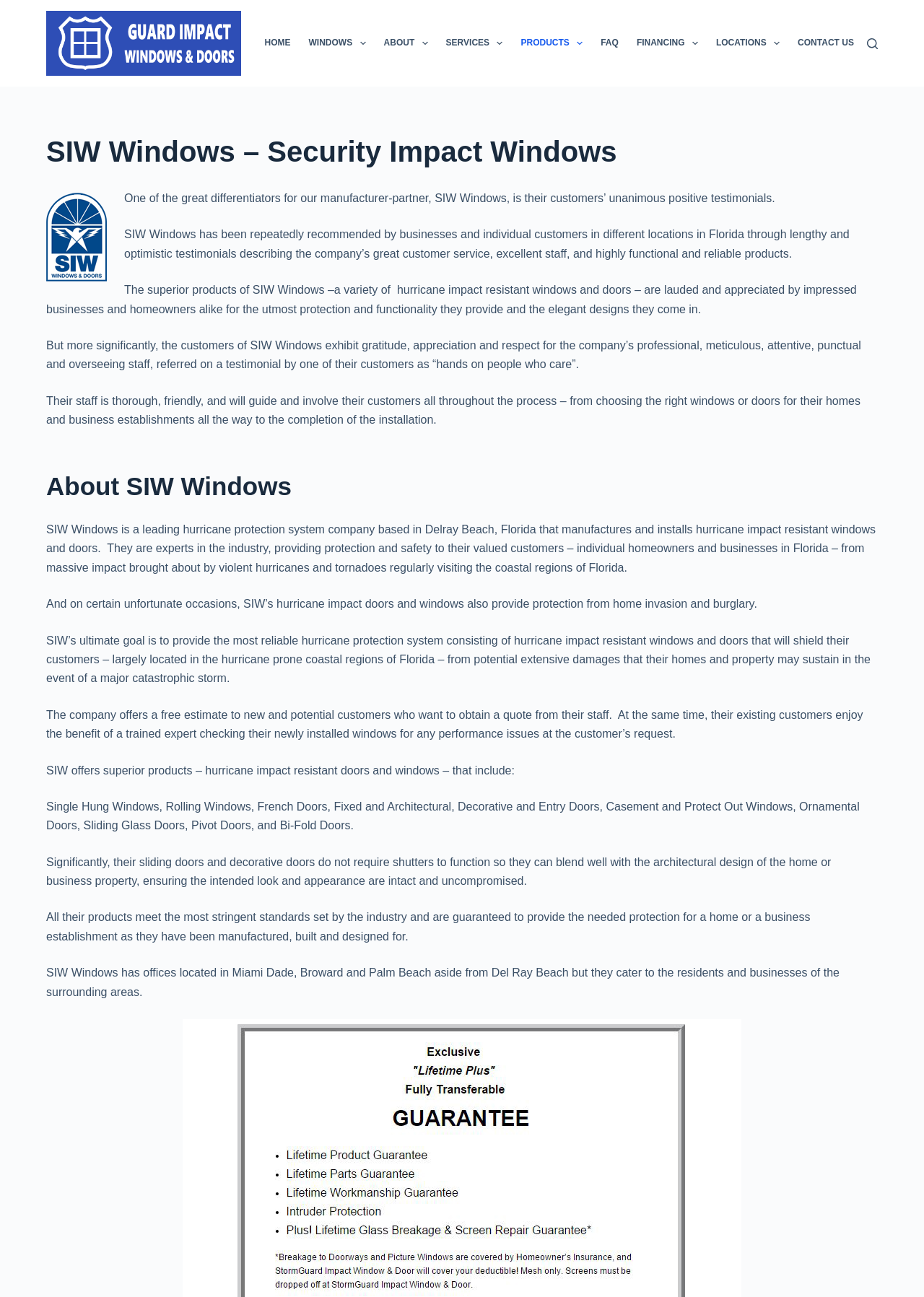Respond with a single word or phrase for the following question: 
What is the goal of SIW Windows?

To provide reliable hurricane protection system